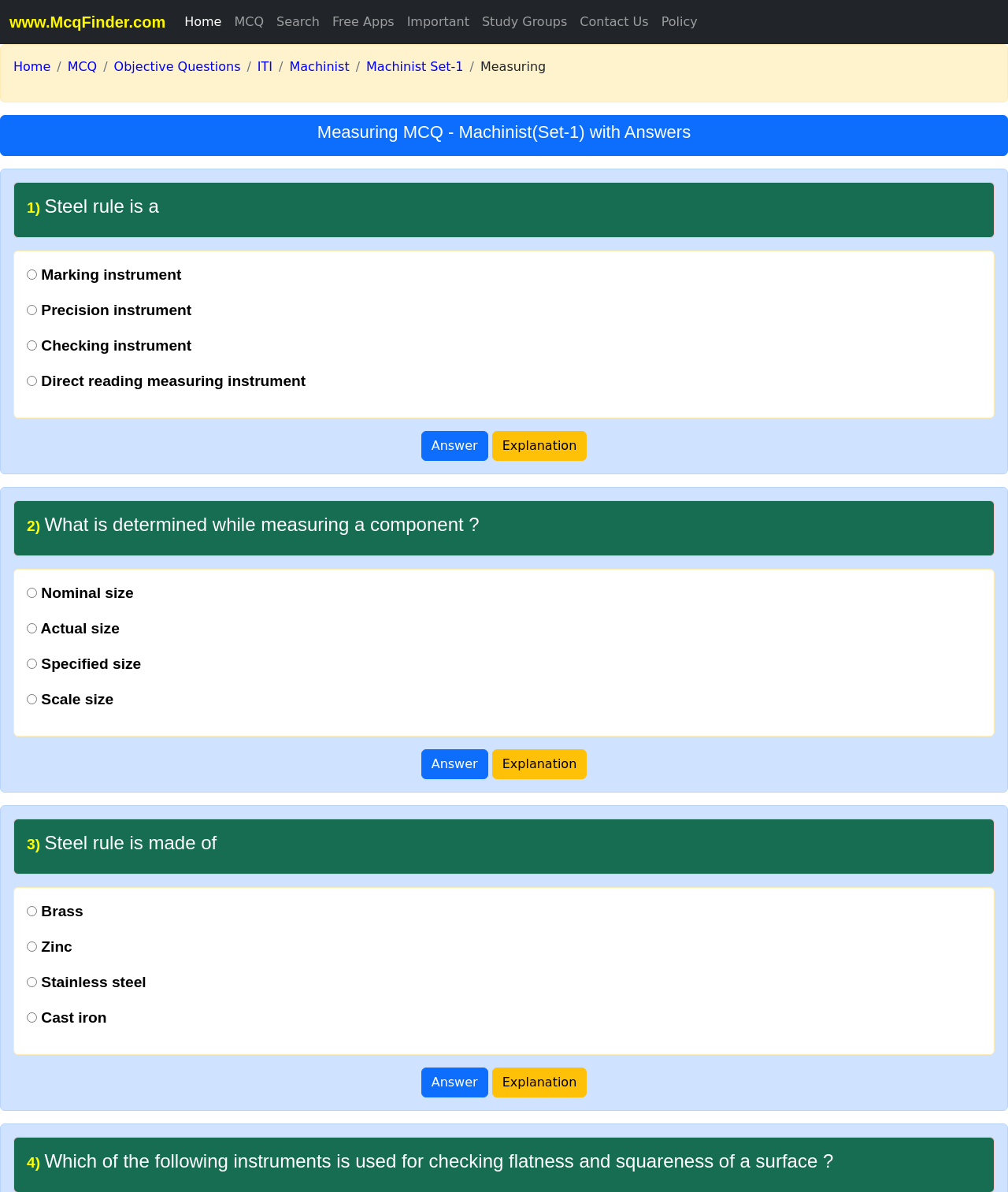Identify the bounding box of the UI element that matches this description: "1) Steel rule is a".

[0.027, 0.164, 0.158, 0.182]